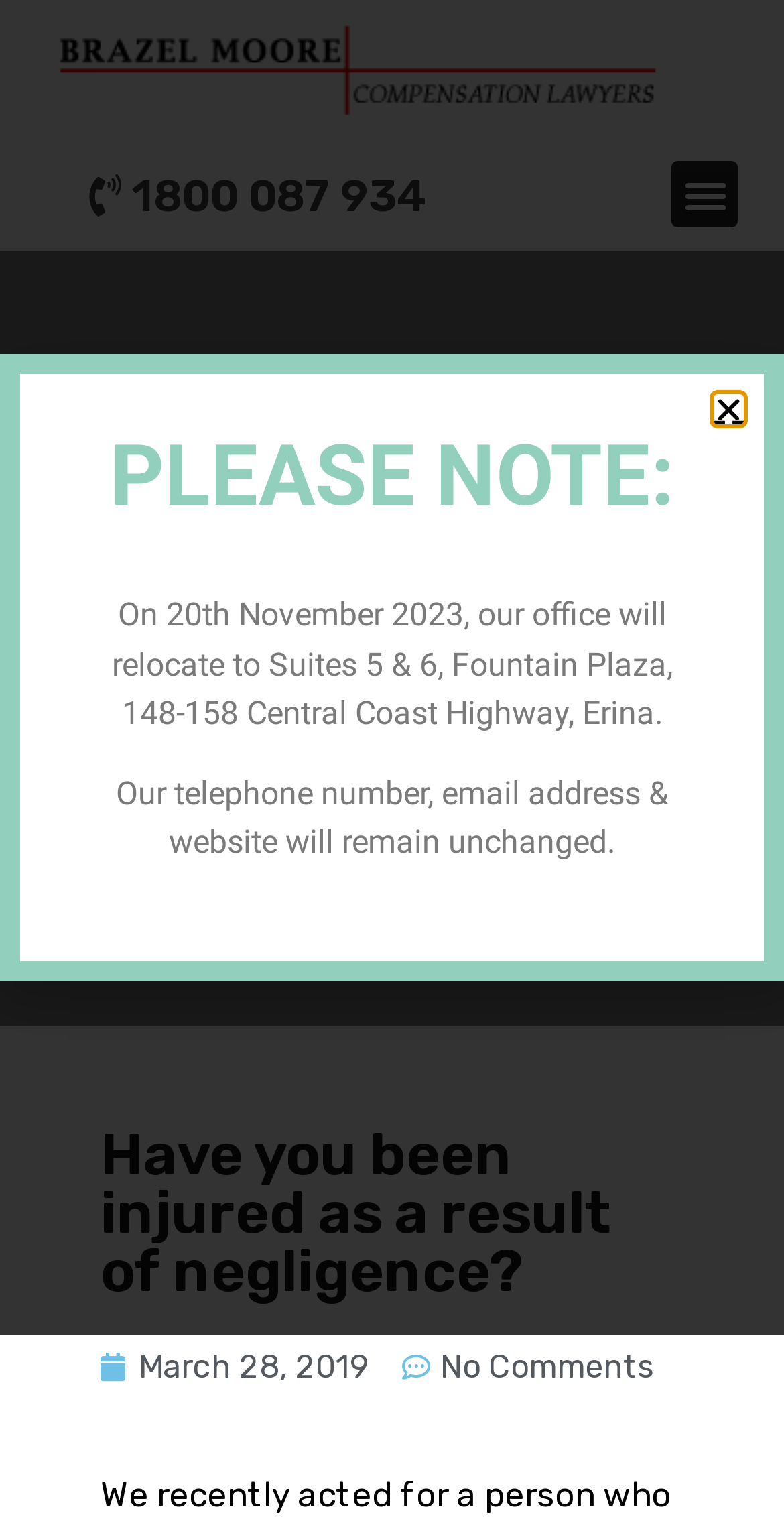Identify the bounding box coordinates of the section to be clicked to complete the task described by the following instruction: "Go to the 'Home' page". The coordinates should be four float numbers between 0 and 1, formatted as [left, top, right, bottom].

[0.365, 0.428, 0.488, 0.462]